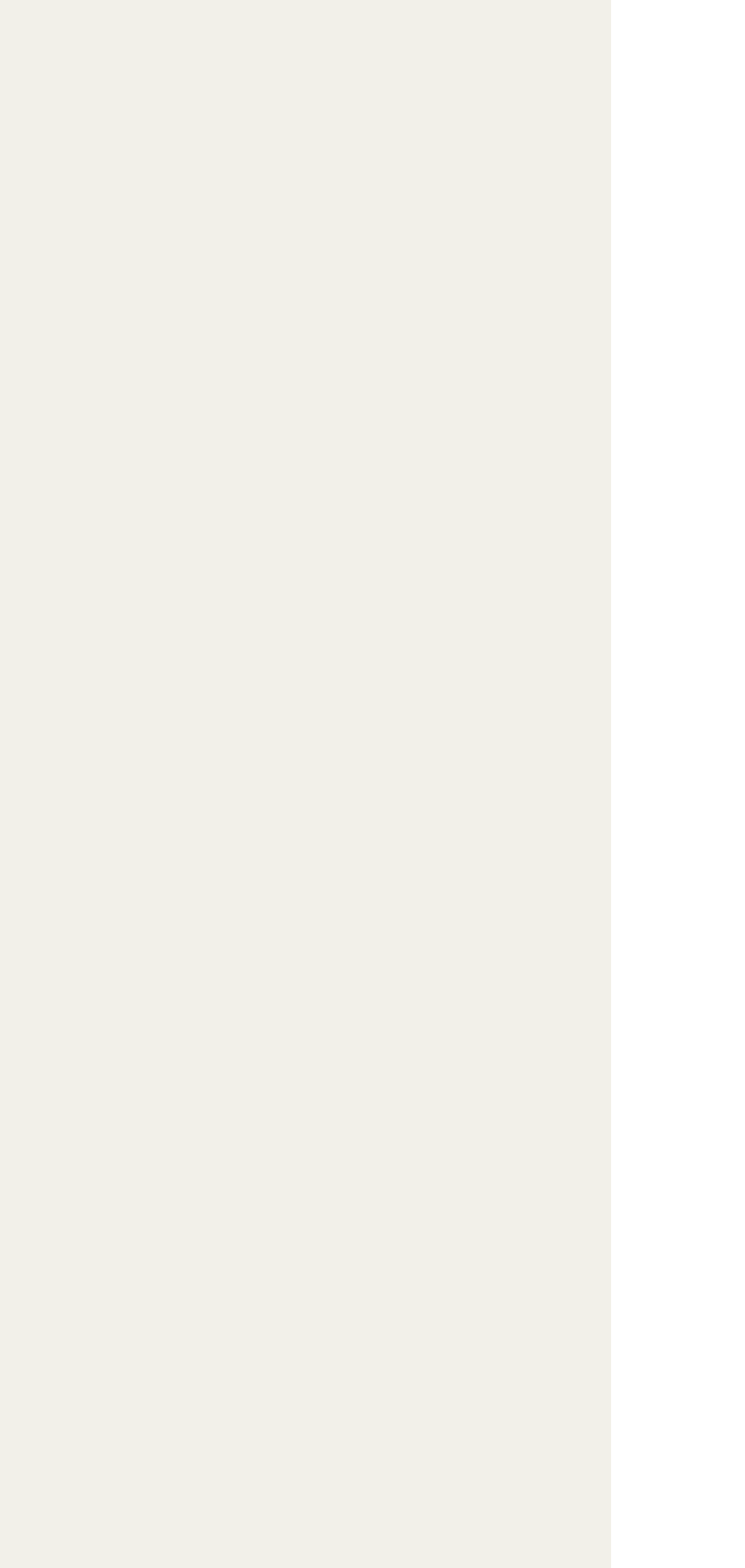Given the element description: "INSTAGRAM", predict the bounding box coordinates of the UI element it refers to, using four float numbers between 0 and 1, i.e., [left, top, right, bottom].

[0.497, 0.189, 0.697, 0.202]